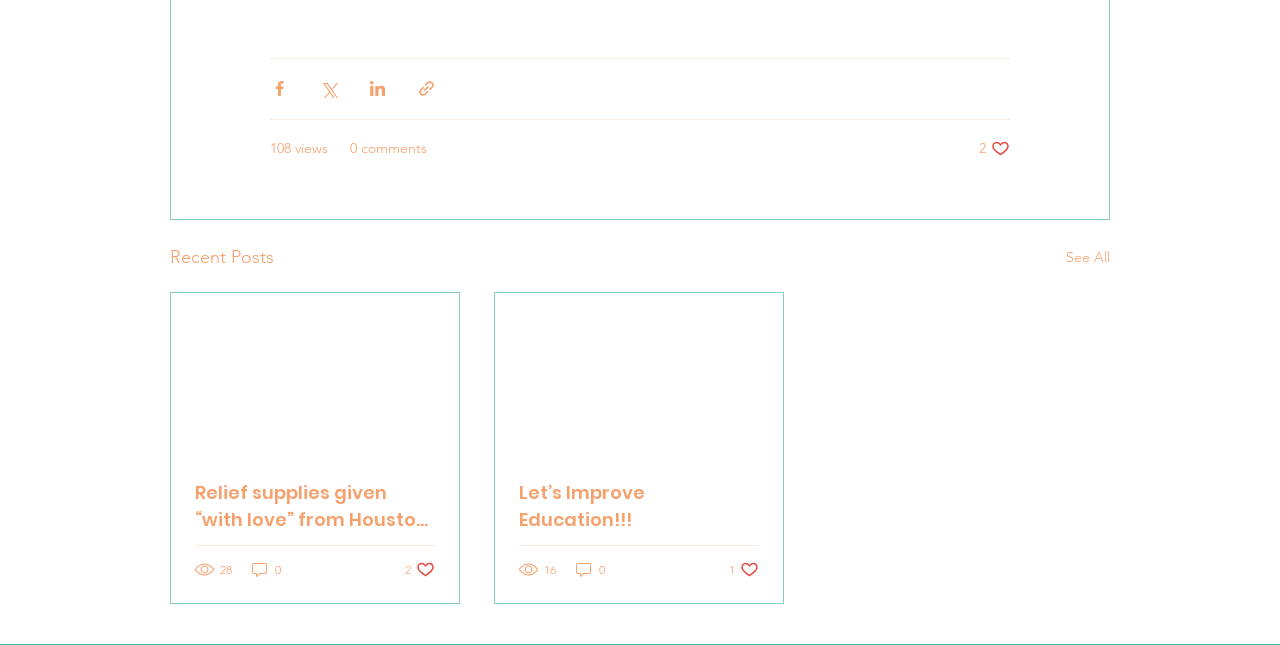What is the number of views for the first post?
From the image, respond using a single word or phrase.

108